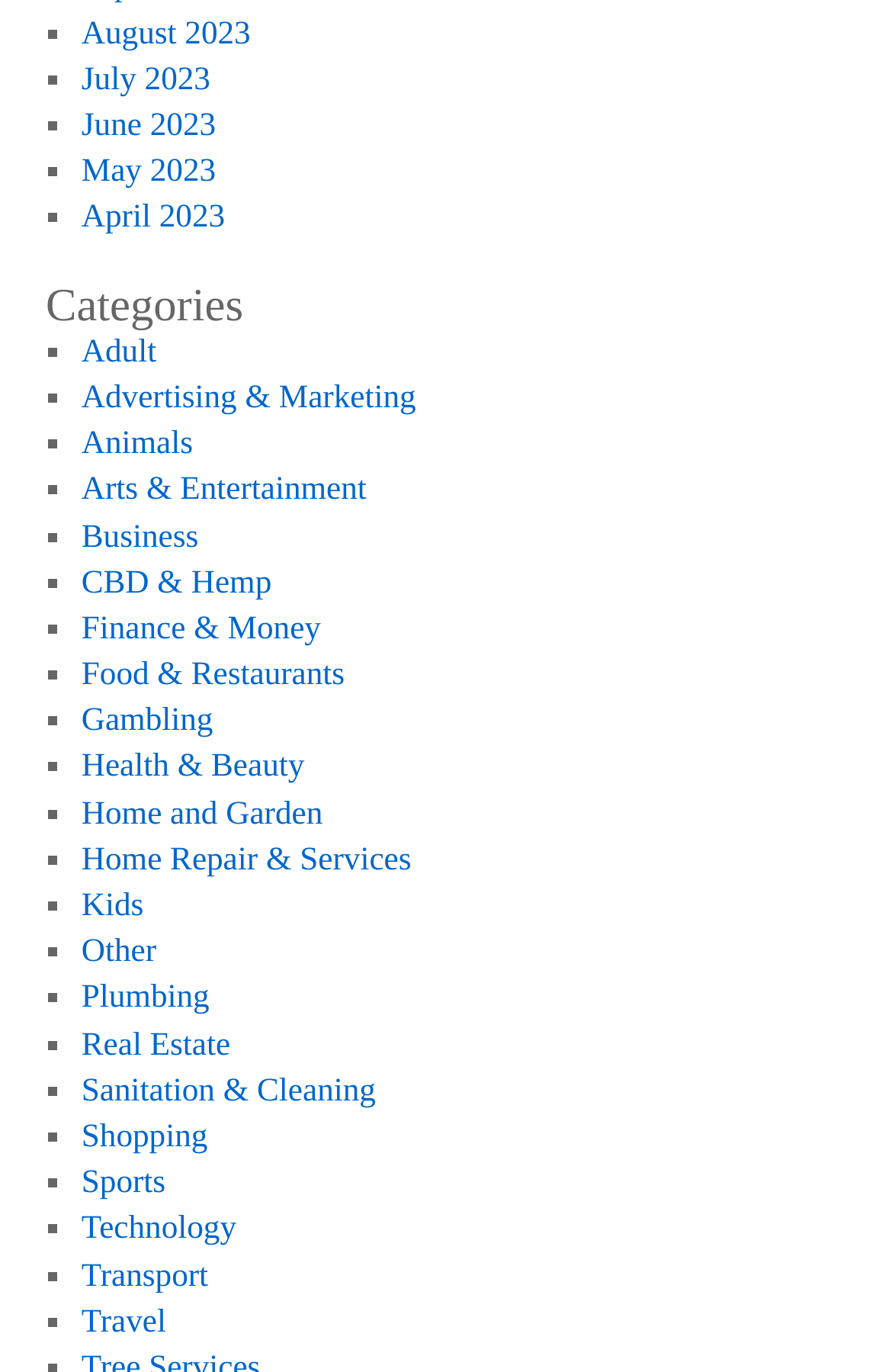Locate the bounding box coordinates of the area where you should click to accomplish the instruction: "View August 2023".

[0.091, 0.011, 0.281, 0.038]